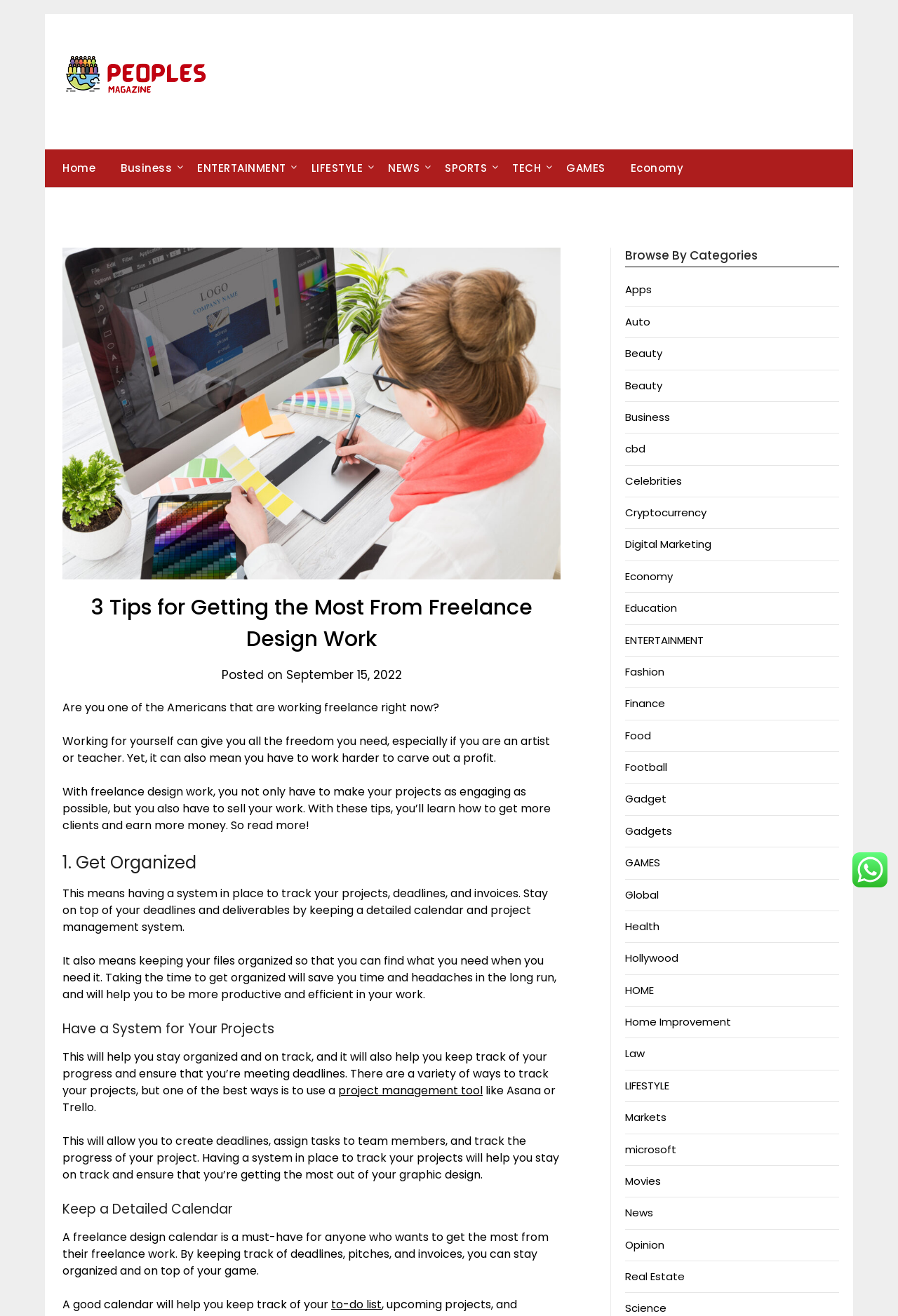What is the purpose of a project management tool?
Refer to the image and respond with a one-word or short-phrase answer.

To track projects and deadlines